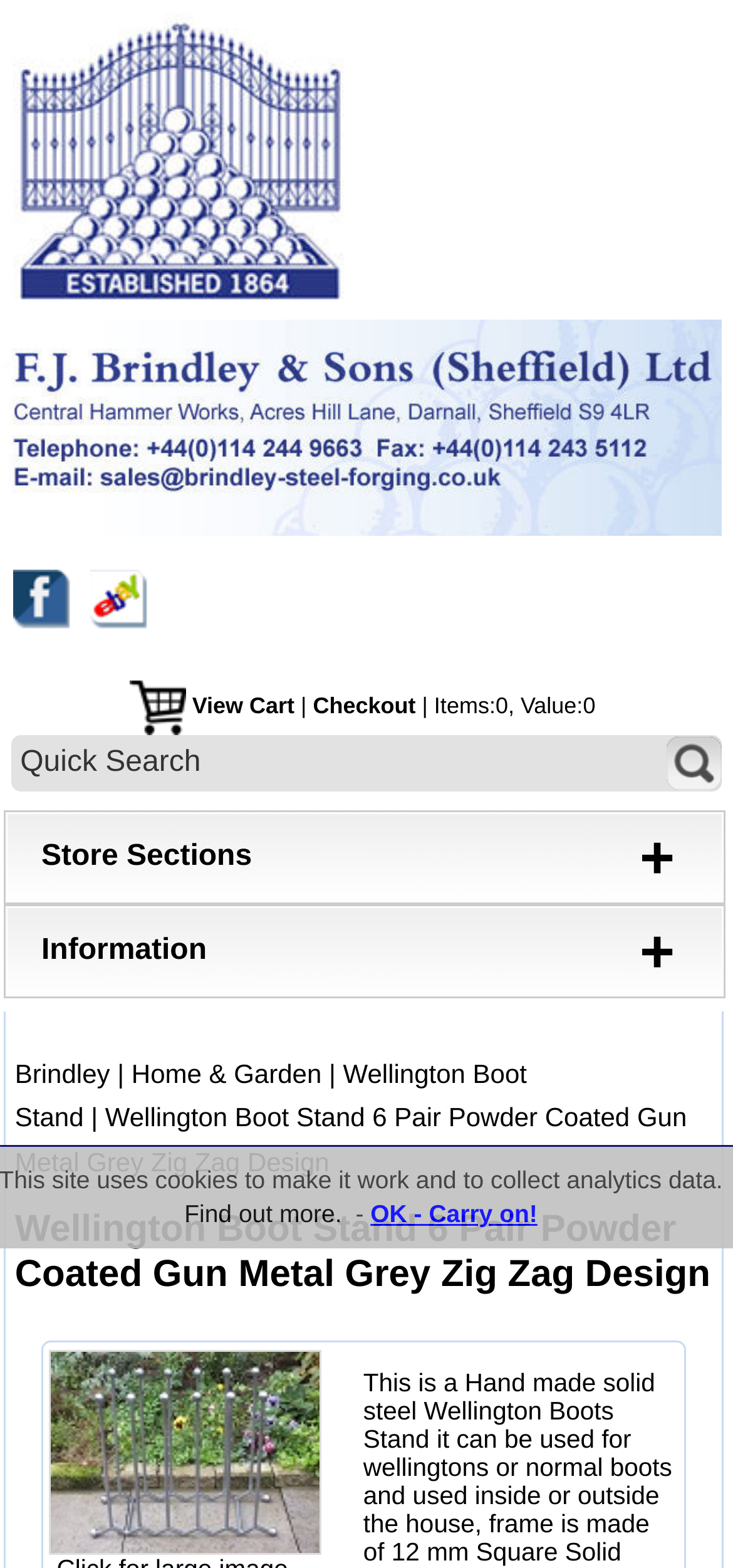What is the purpose of the textbox at the top of the webpage?
Answer briefly with a single word or phrase based on the image.

Quick Search